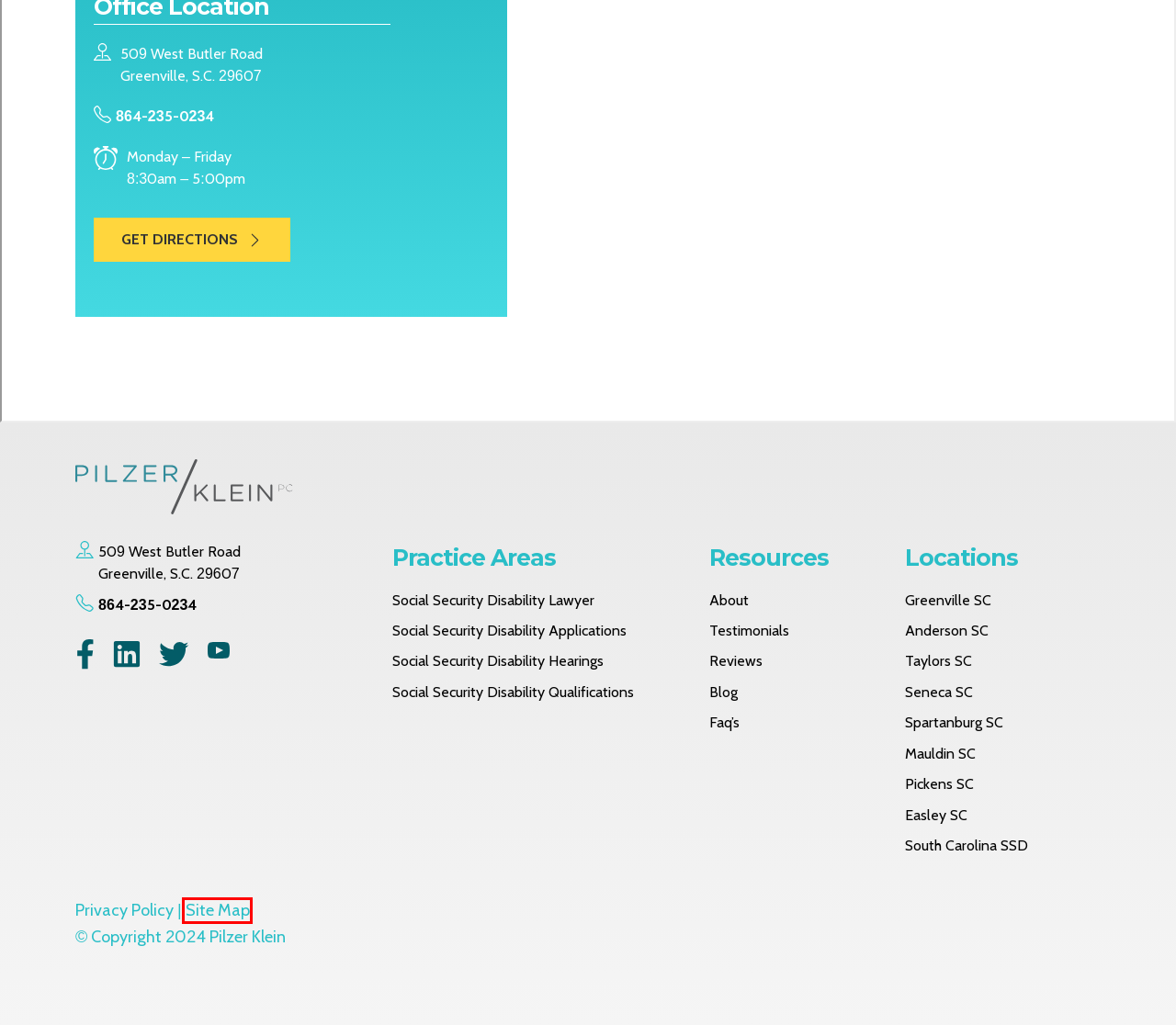A screenshot of a webpage is provided, featuring a red bounding box around a specific UI element. Identify the webpage description that most accurately reflects the new webpage after interacting with the selected element. Here are the candidates:
A. Social Security Disability Lawyer in Pickens, SC | Pilzer Klein
B. Social Security Disability Lawyer in Taylors, SC | Pilzer Klein
C. SSD Applications Lawyer in Anderson, SC | Free Consults
D. SSD Applications Lawyer in Spartanburg, SC | Free Eval
E. Sitemap - Pilzer Klein
F. Privacy Policy - Pilzer Klein
G. Social Security Disability FAQs - Pilzer Klein
H. Social Security Disability Attorneys SC and NC | Pilzer Klein

E